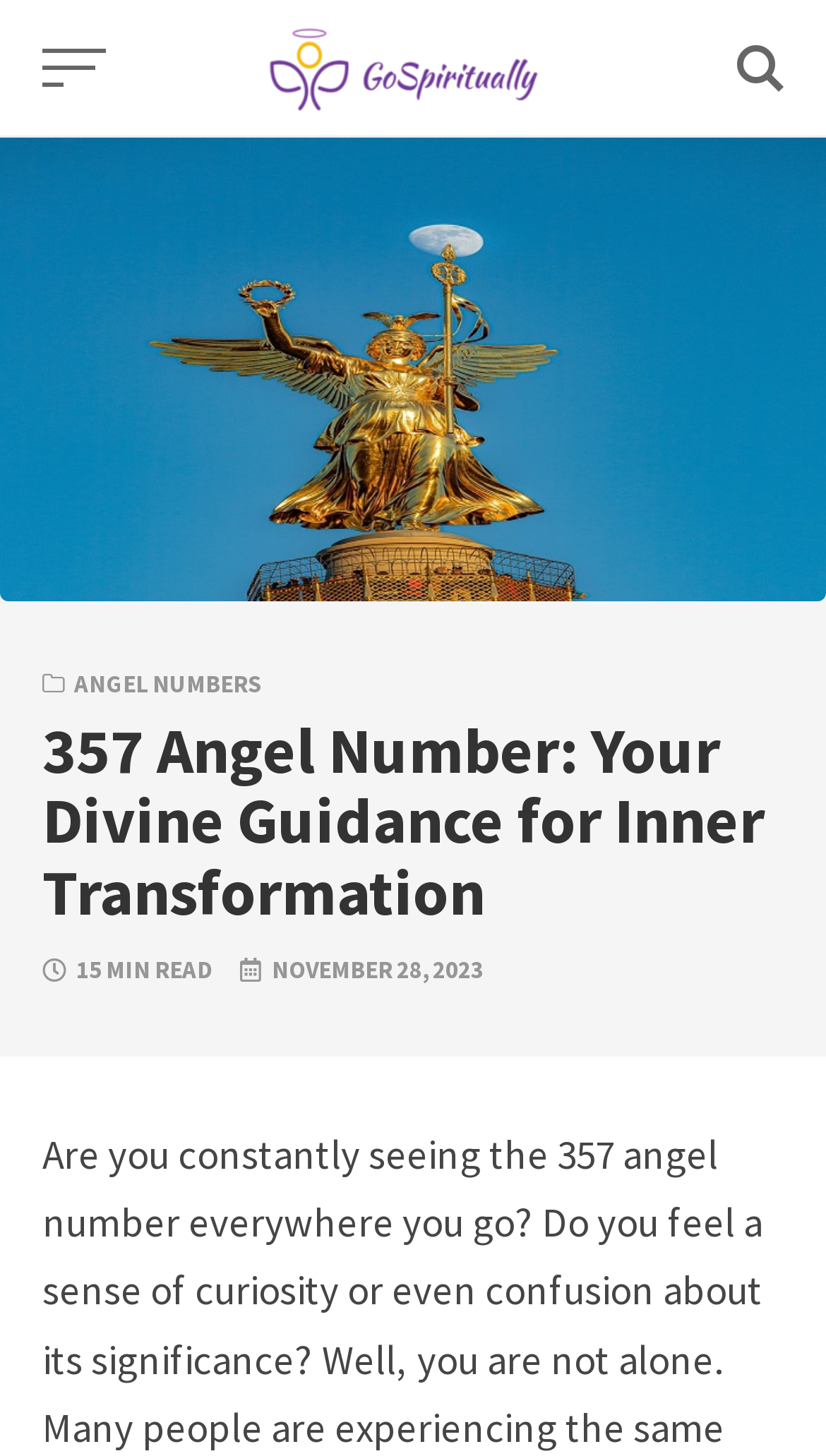Respond to the question below with a single word or phrase:
What type of content is the webpage providing?

Guidance for Inner Transformation